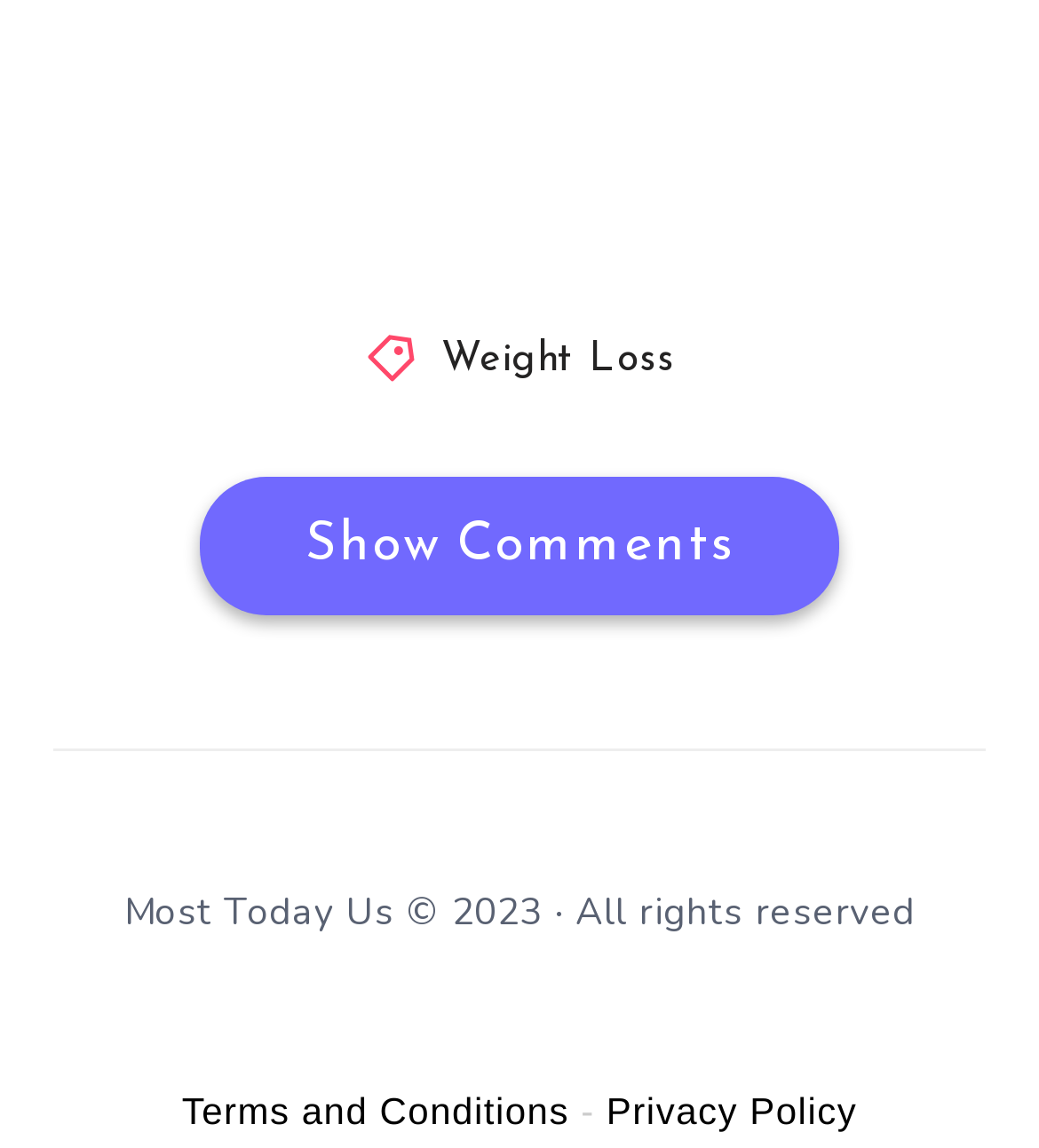What is the text of the link that is not related to policies?
Please answer using one word or phrase, based on the screenshot.

Show Comments